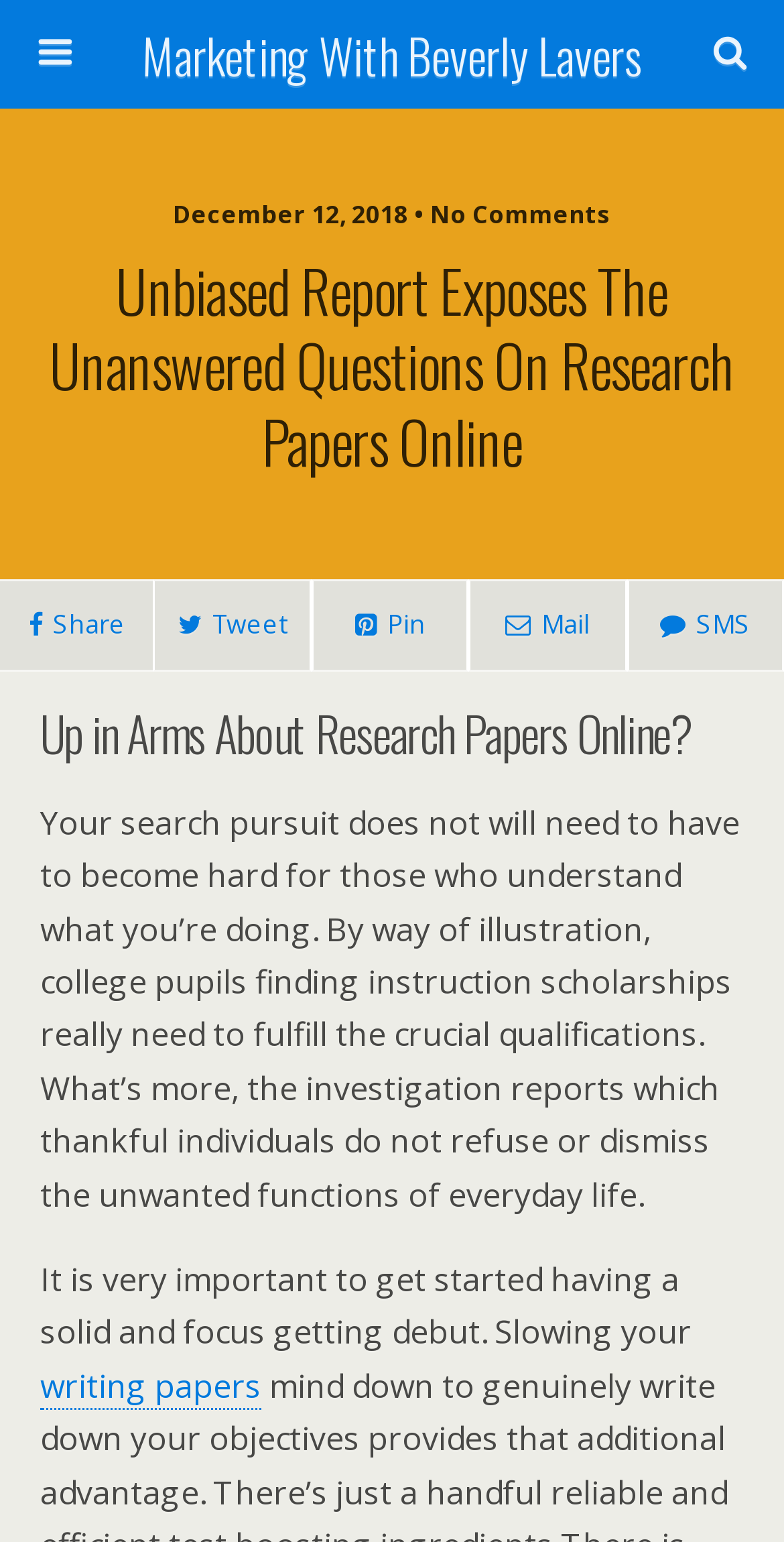Please find the bounding box coordinates of the element's region to be clicked to carry out this instruction: "Click on the link to learn about writing papers".

[0.051, 0.884, 0.333, 0.914]